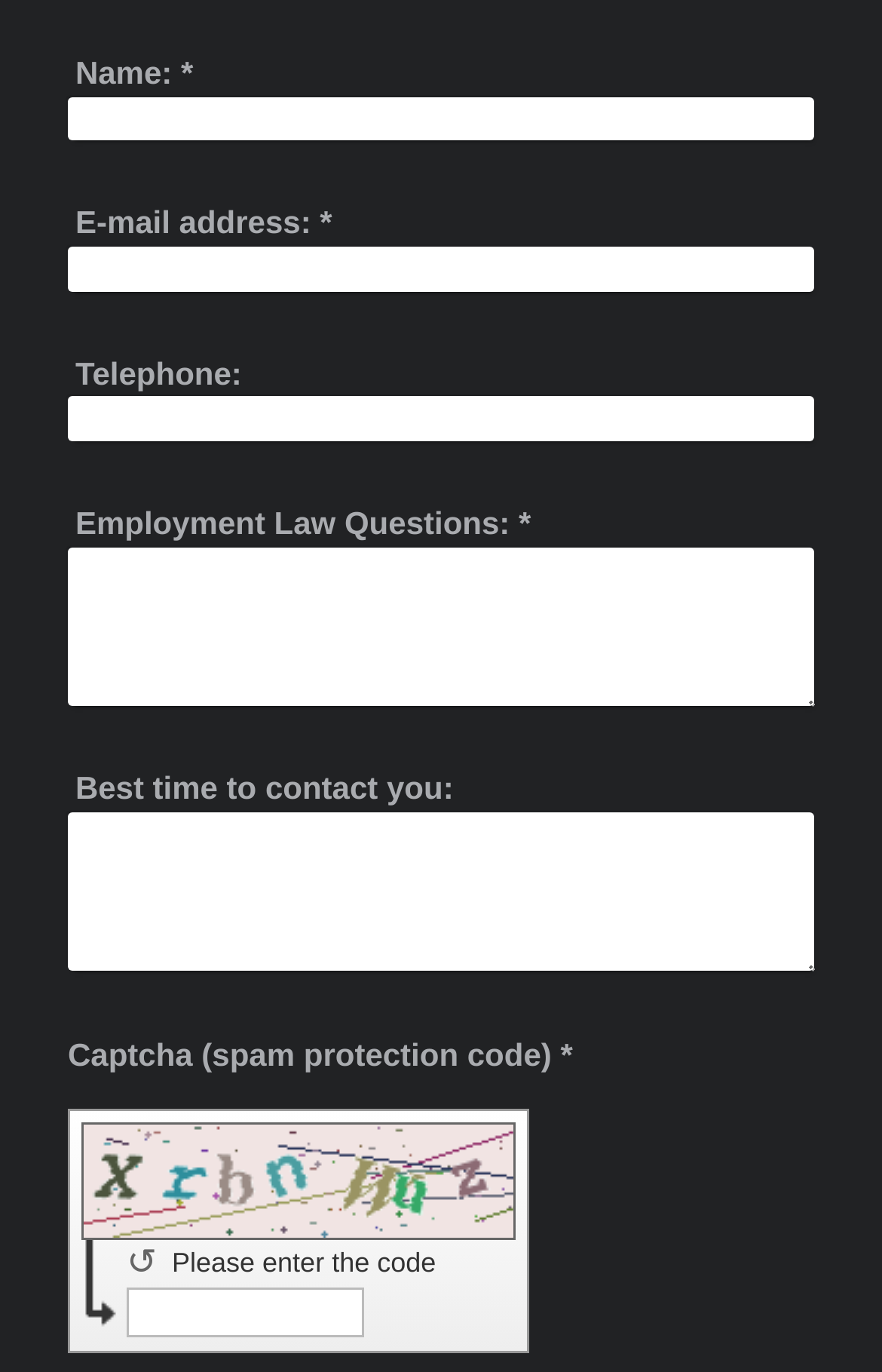Using the description: "parent_node: E-mail address: * name="mod-form-7730069-text-1524431"", identify the bounding box of the corresponding UI element in the screenshot.

[0.077, 0.18, 0.923, 0.212]